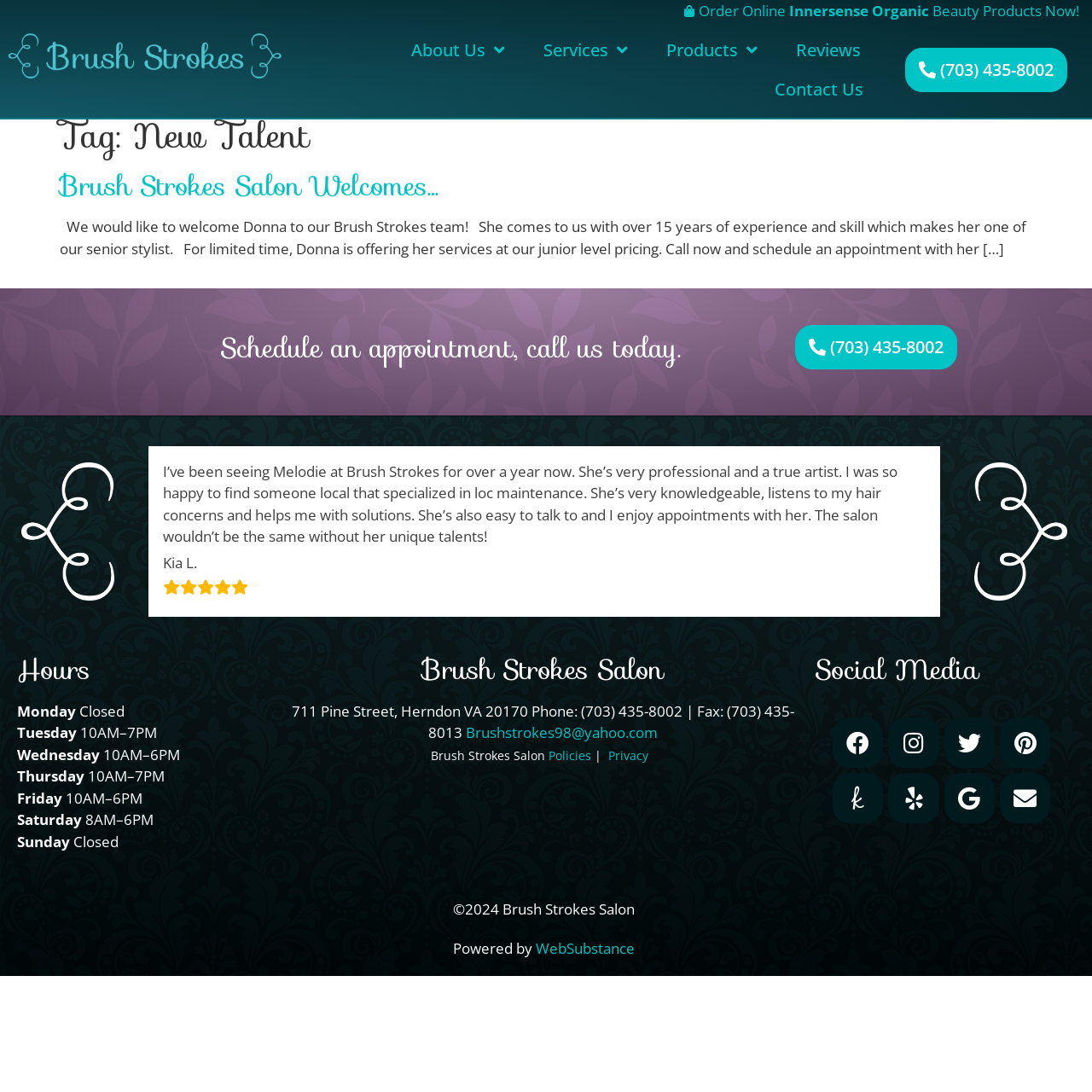Use a single word or phrase to answer the question: 
What is the name of the stylist who has over 15 years of experience?

Donna